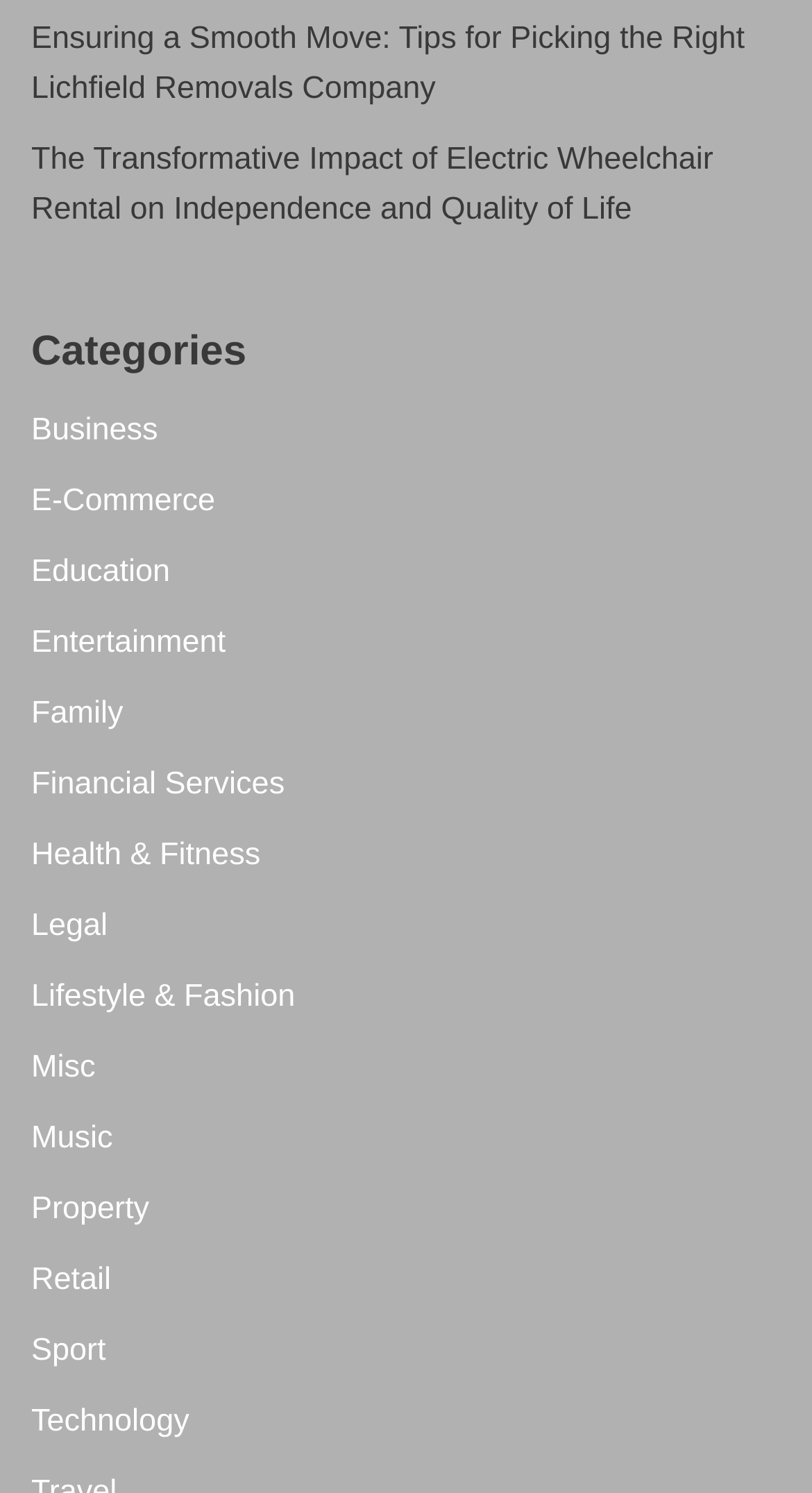Determine the bounding box coordinates for the area that should be clicked to carry out the following instruction: "Type a message".

None